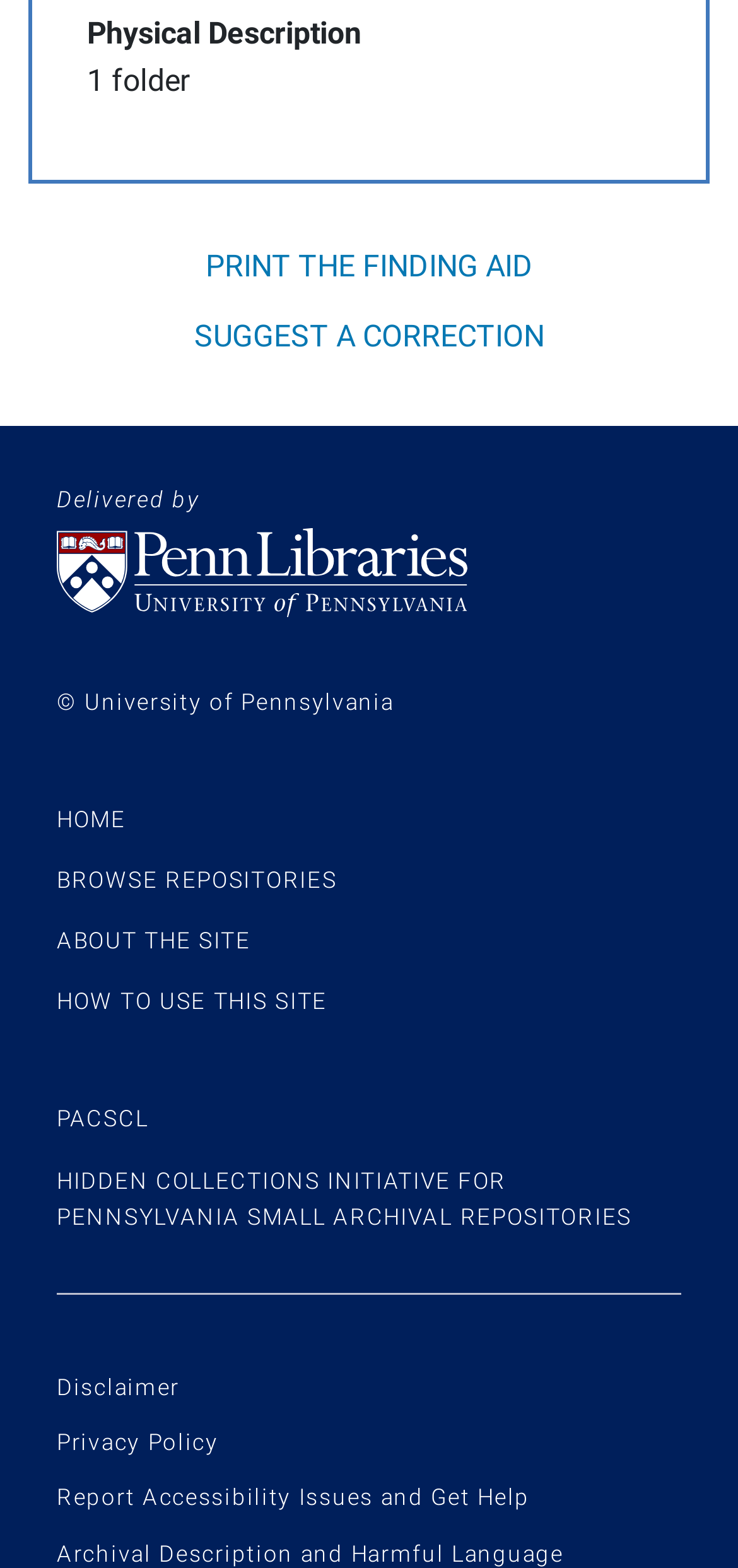How many links are available in the footer section?
Give a thorough and detailed response to the question.

The footer section is located at the bottom of the page, and it contains several links, including 'HOME', 'BROWSE REPOSITORIES', 'ABOUT THE SITE', 'HOW TO USE THIS SITE', 'PACSCL', 'HIDDEN COLLECTIONS INITIATIVE FOR PENNSYLVANIA SMALL ARCHIVAL REPOSITORIES', 'Disclaimer', 'Privacy Policy', 'Report Accessibility Issues and Get Help', and 'Archival Description and Harmful Language'. Counting these links, there are 11 links available in the footer section.